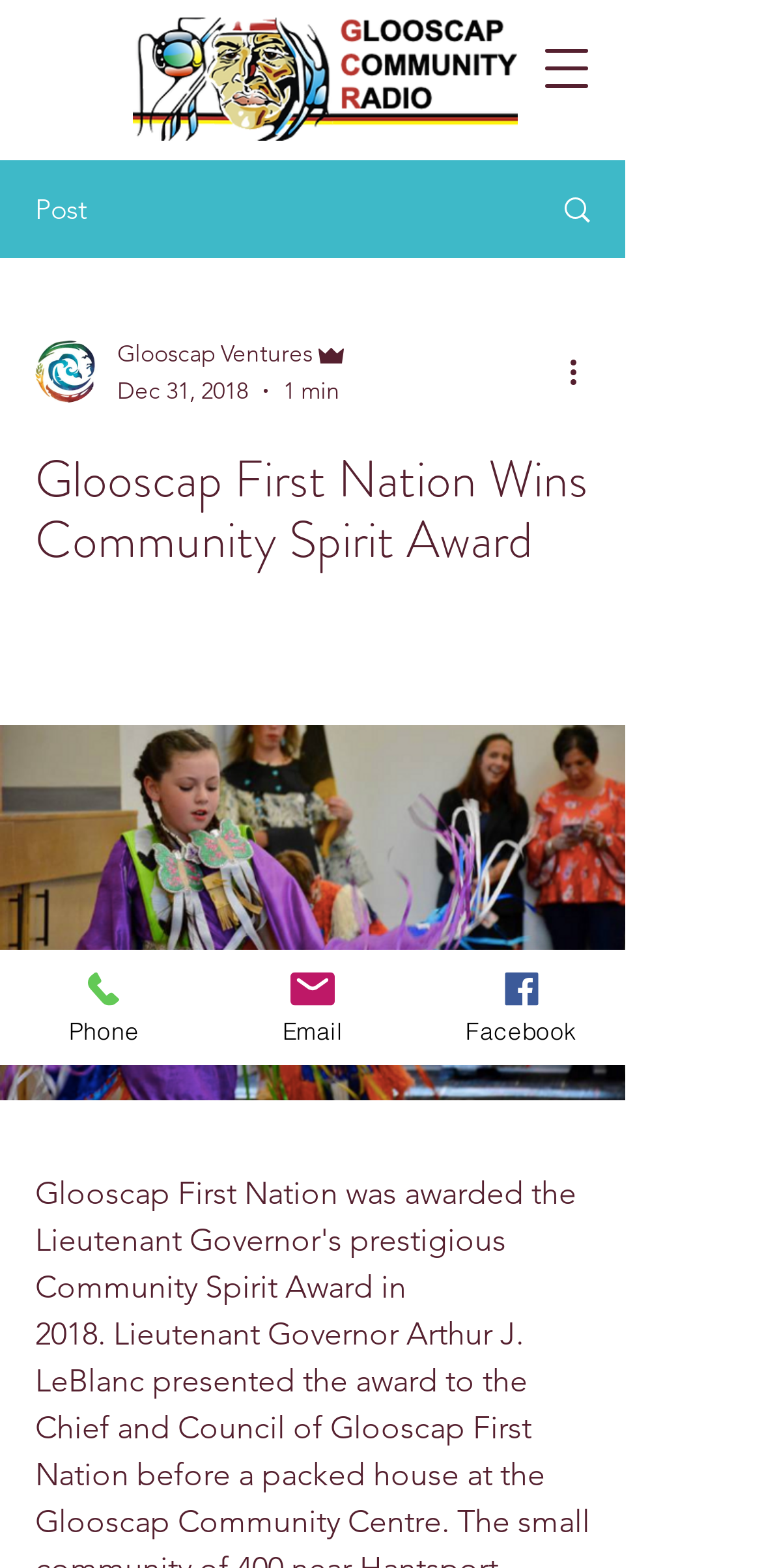Given the element description aria-label="More actions", identify the bounding box coordinates for the UI element on the webpage screenshot. The format should be (top-left x, top-left y, bottom-right x, bottom-right y), with values between 0 and 1.

[0.738, 0.222, 0.8, 0.252]